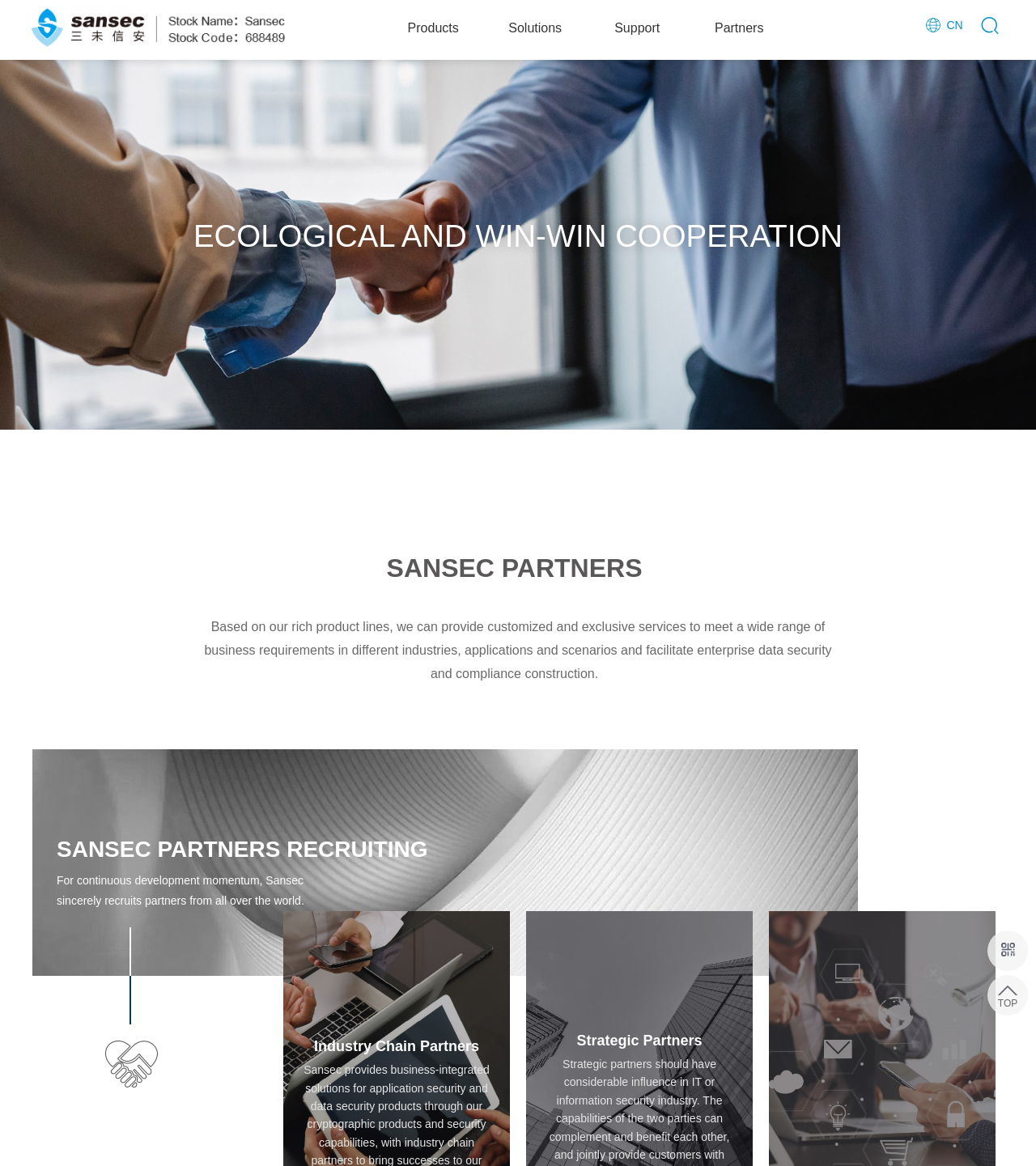Locate the bounding box of the UI element defined by this description: "Support". The coordinates should be given as four float numbers between 0 and 1, formatted as [left, top, right, bottom].

[0.574, 0.0, 0.656, 0.049]